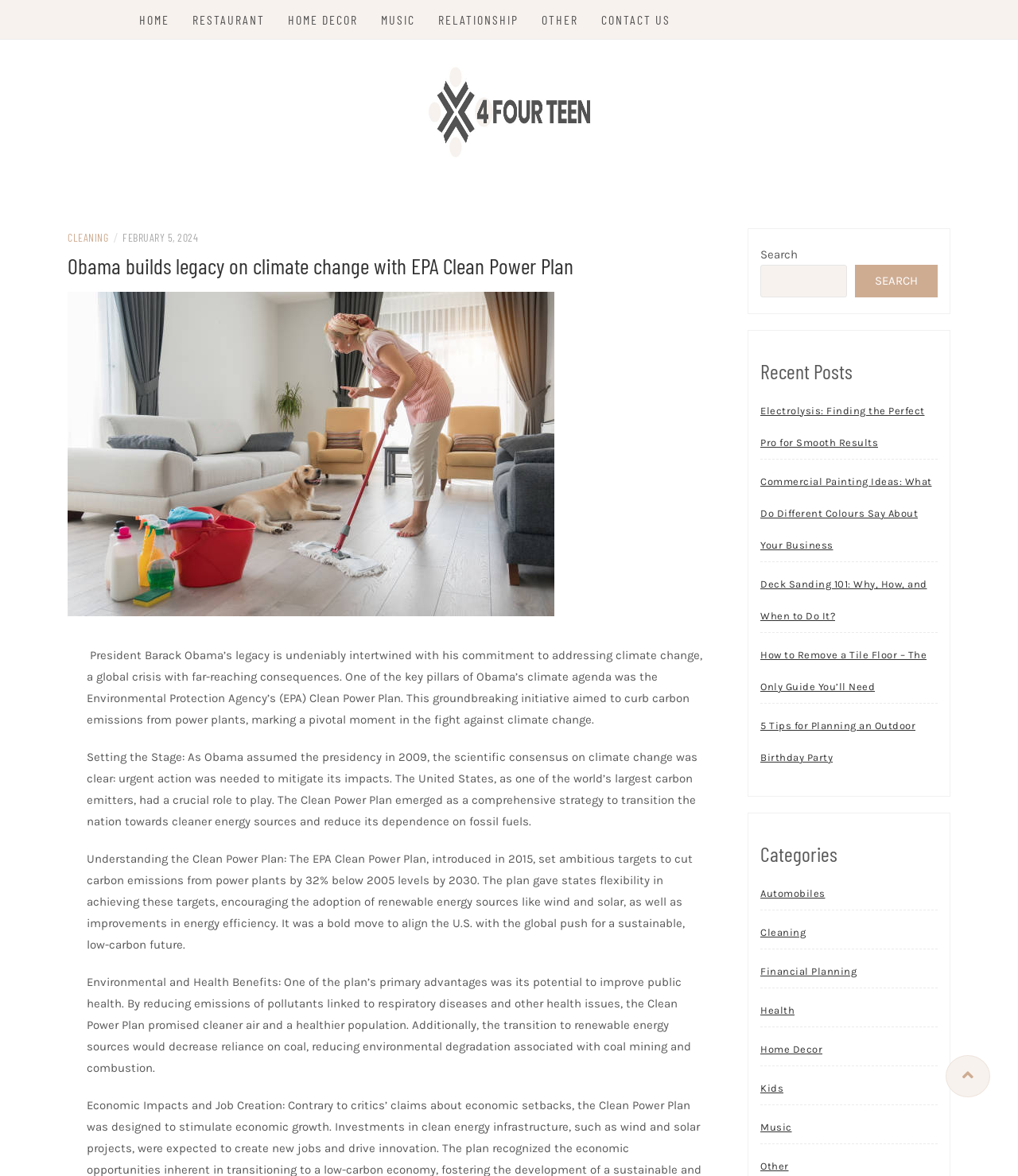Review the image closely and give a comprehensive answer to the question: What is the purpose of the Clean Power Plan?

I found the purpose of the Clean Power Plan by reading the StaticText element with the text 'The EPA Clean Power Plan, introduced in 2015, set ambitious targets to cut carbon emissions from power plants by 32% below 2005 levels by 2030.' which explains the plan's goal.